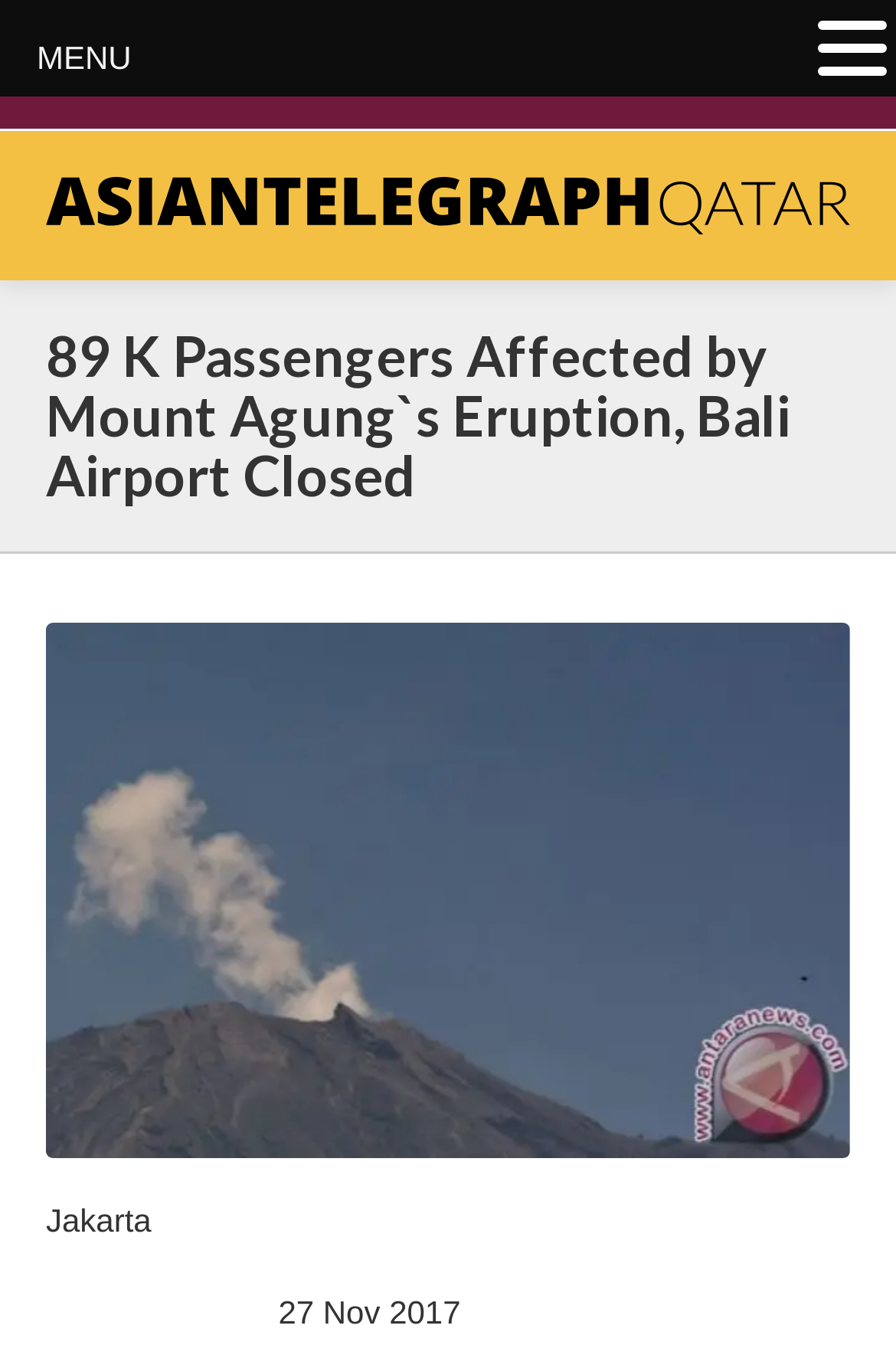Extract the bounding box coordinates of the UI element described: "MENU". Provide the coordinates in the format [left, top, right, bottom] with values ranging from 0 to 1.

[0.041, 0.014, 0.147, 0.073]